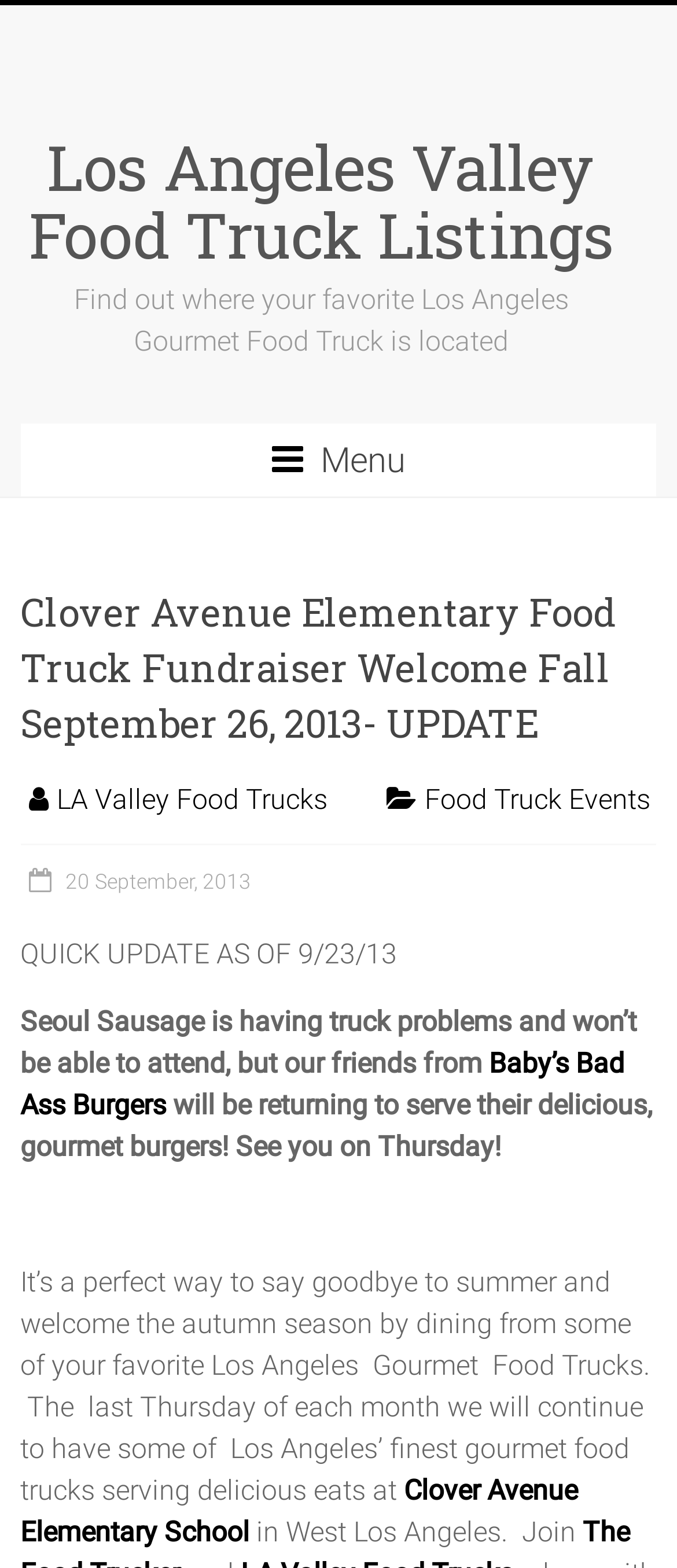Answer the question with a single word or phrase: 
How many links are there in the menu section?

3